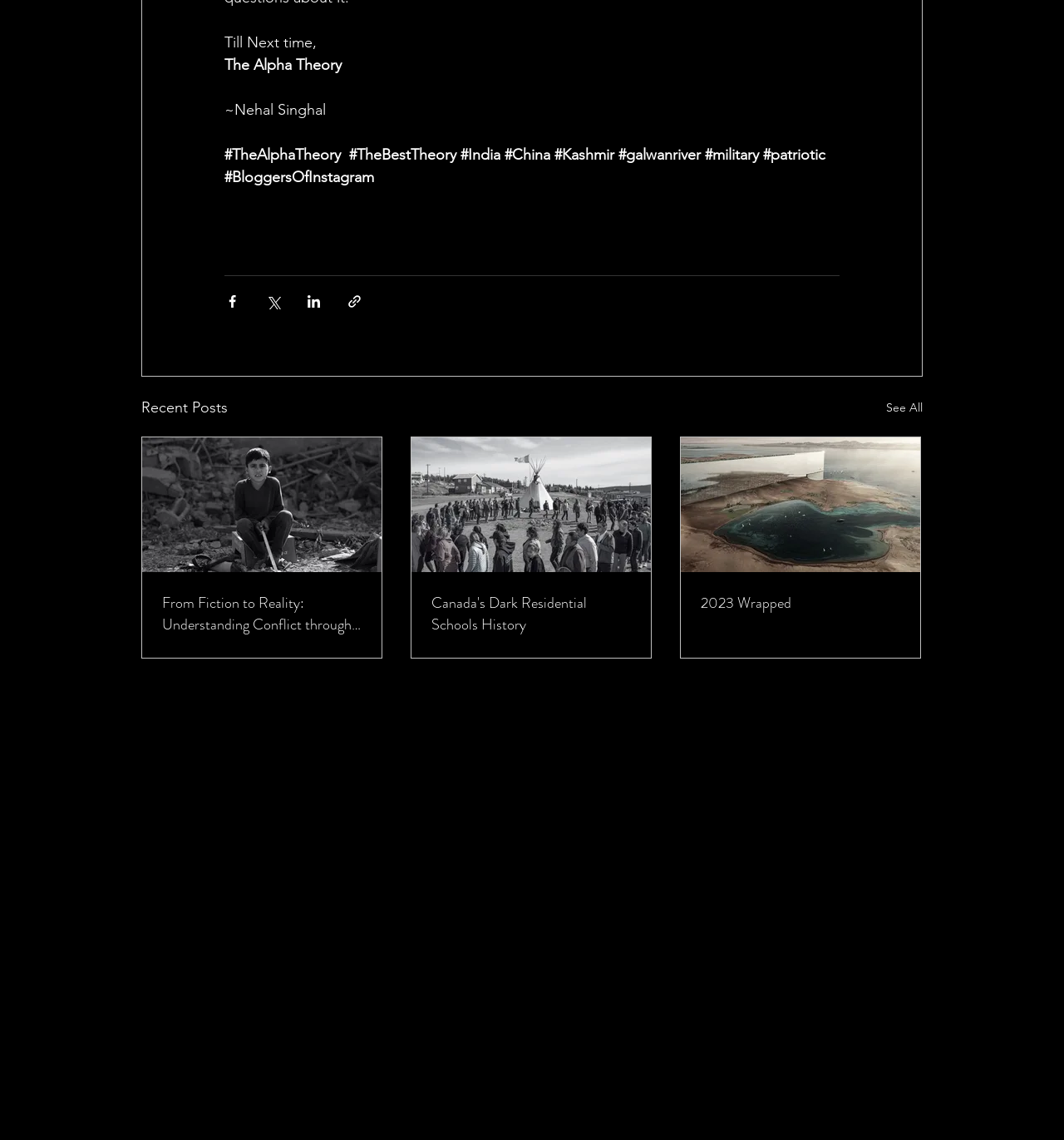Using the description "Canada's Dark Residential Schools History", locate and provide the bounding box of the UI element.

[0.387, 0.384, 0.612, 0.577]